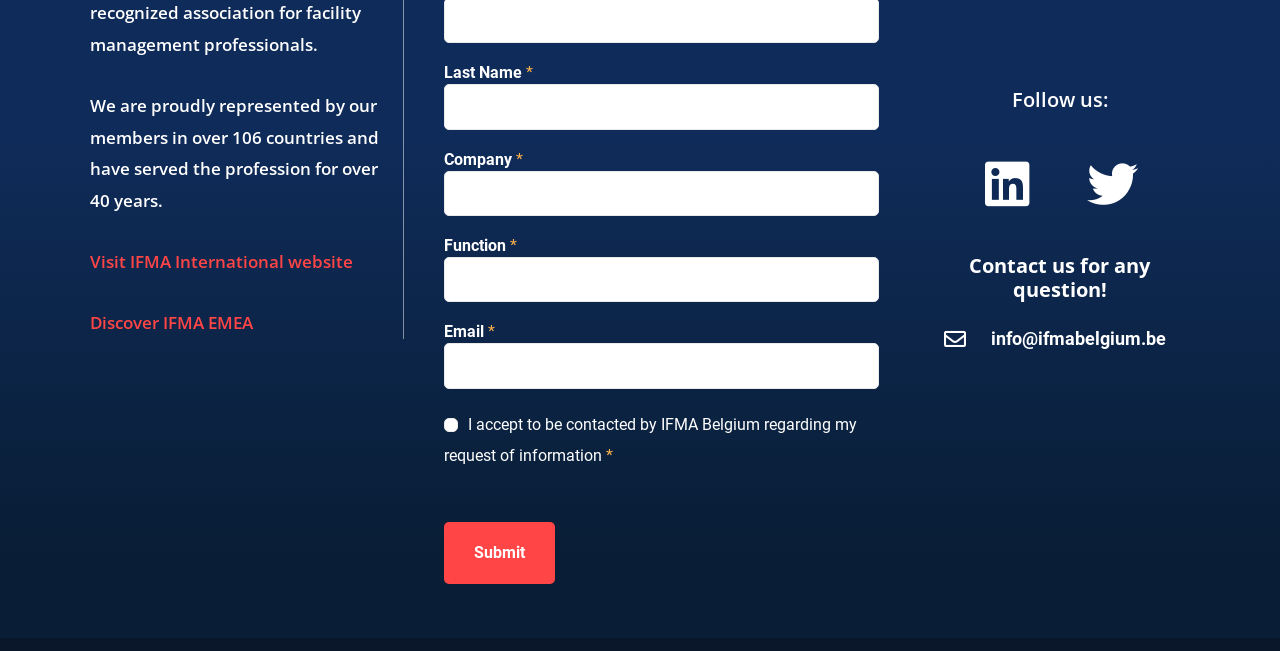How many links are there in the webpage?
Based on the screenshot, respond with a single word or phrase.

5